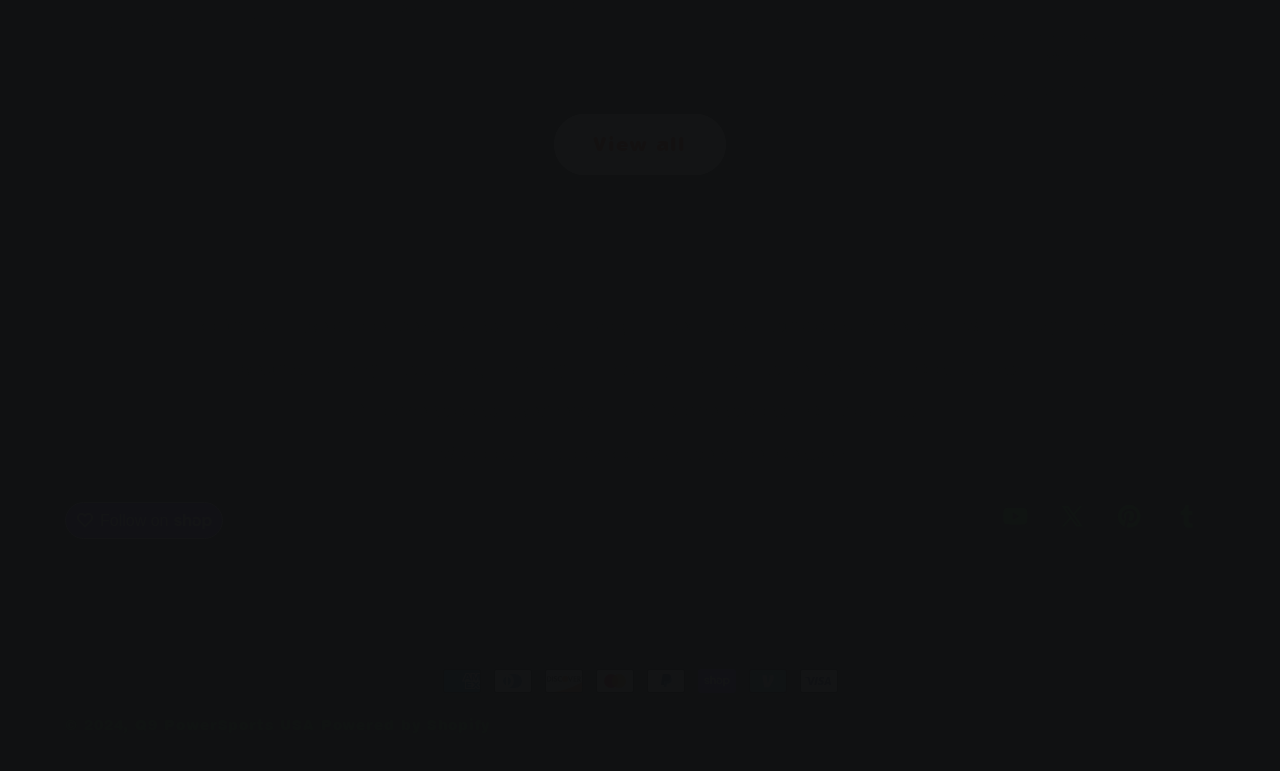Locate the bounding box coordinates of the element that should be clicked to fulfill the instruction: "View the 'Seminars' page".

None